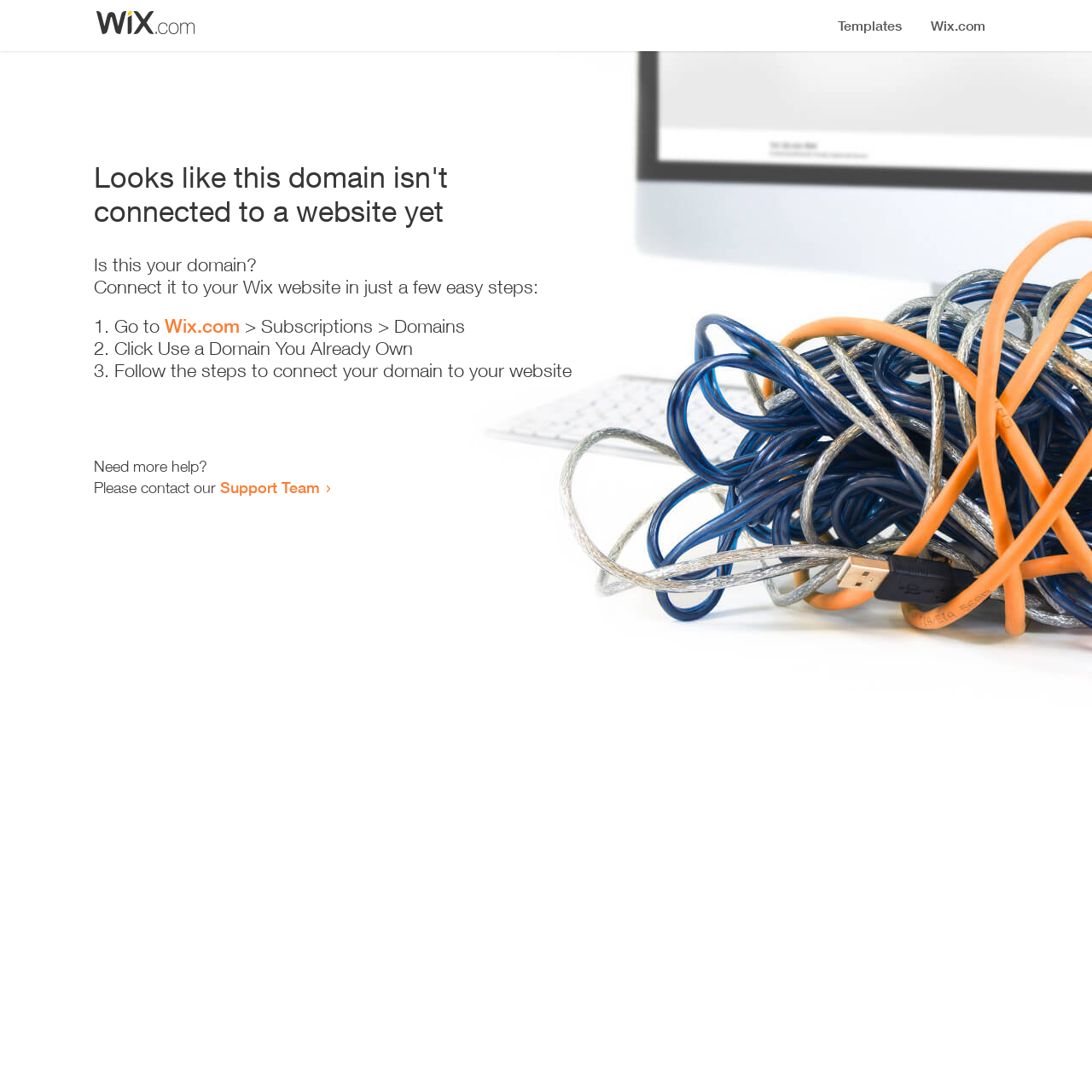Answer with a single word or phrase: 
What is the current status of the domain?

Not connected to a website